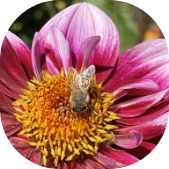What is the role of the bee in the image?
Answer the question with just one word or phrase using the image.

Pollinator